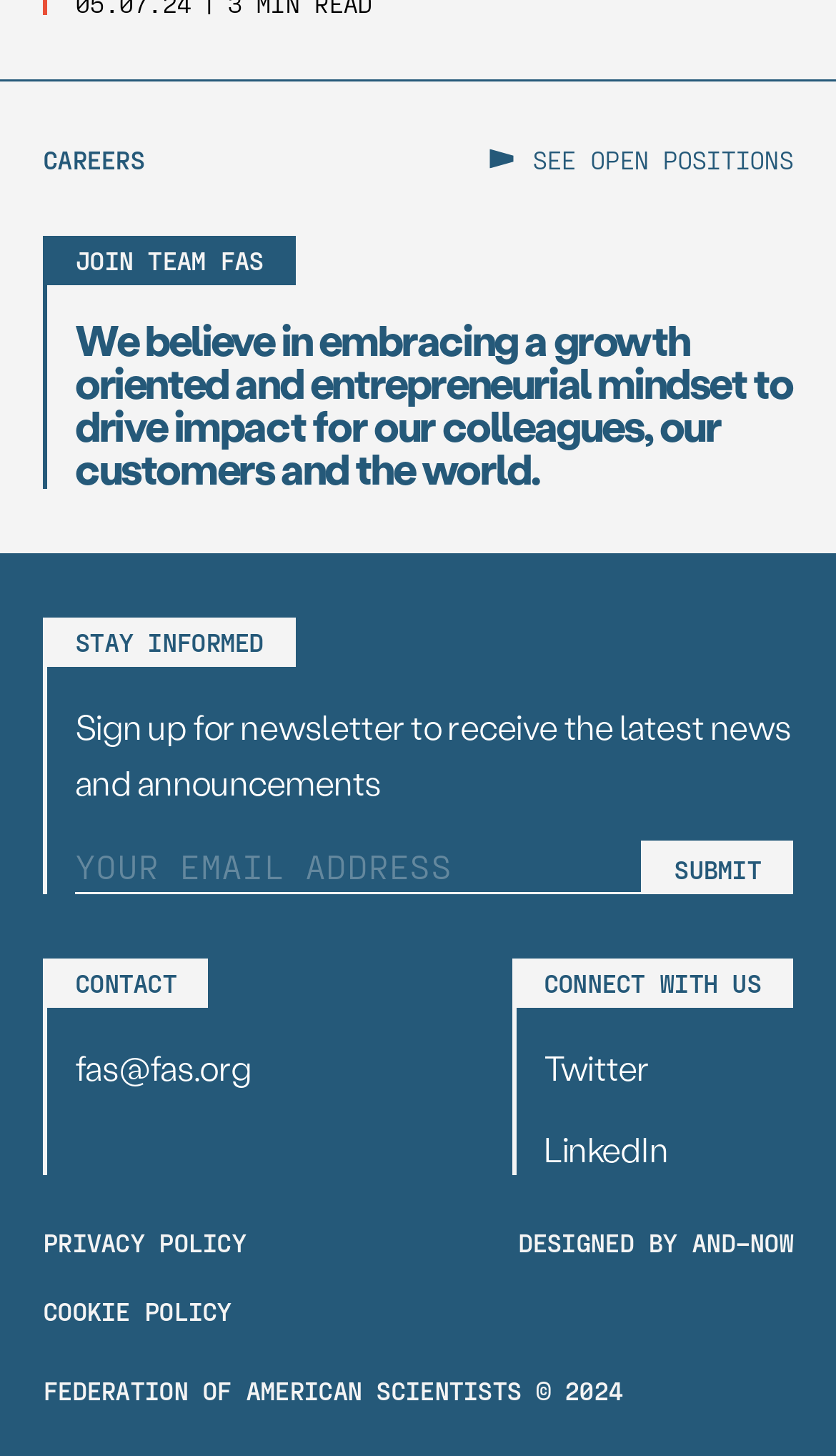Given the description "SEE OPEN POSITIONS", determine the bounding box of the corresponding UI element.

[0.585, 0.1, 0.949, 0.118]